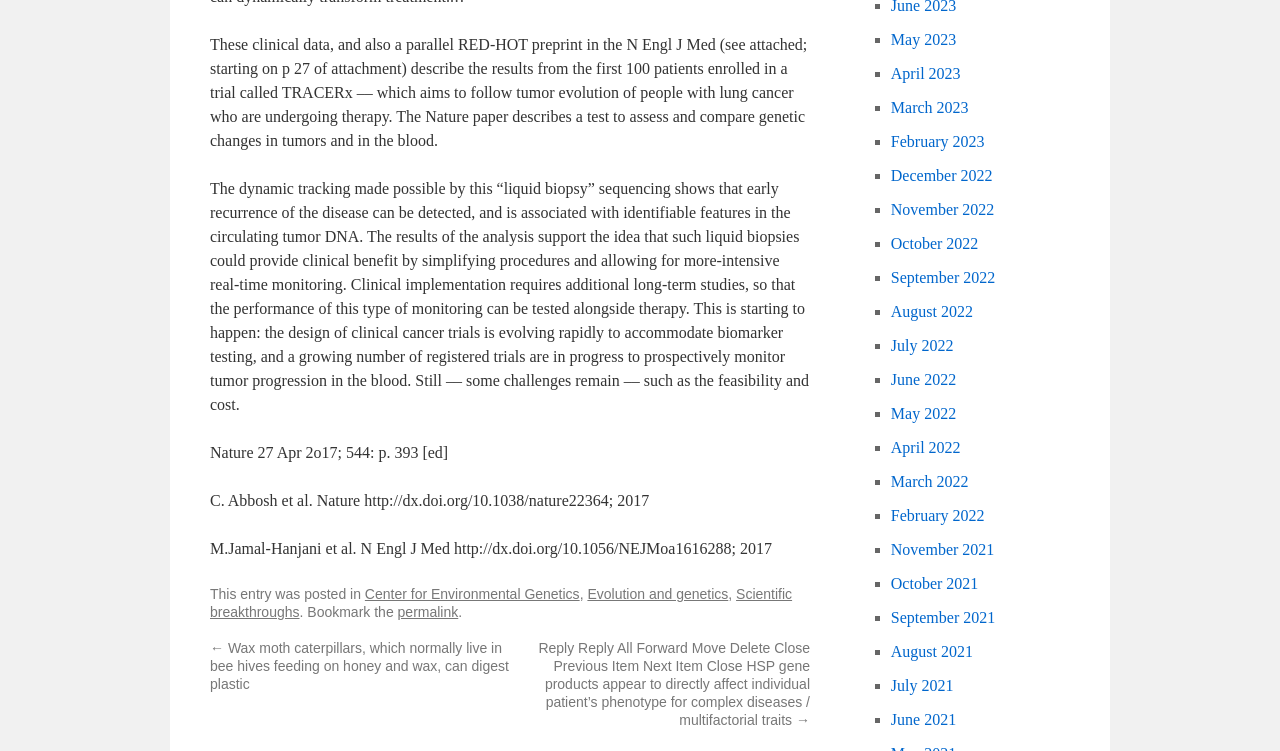Please determine the bounding box coordinates of the section I need to click to accomplish this instruction: "Click the link to permalink".

[0.311, 0.804, 0.358, 0.826]